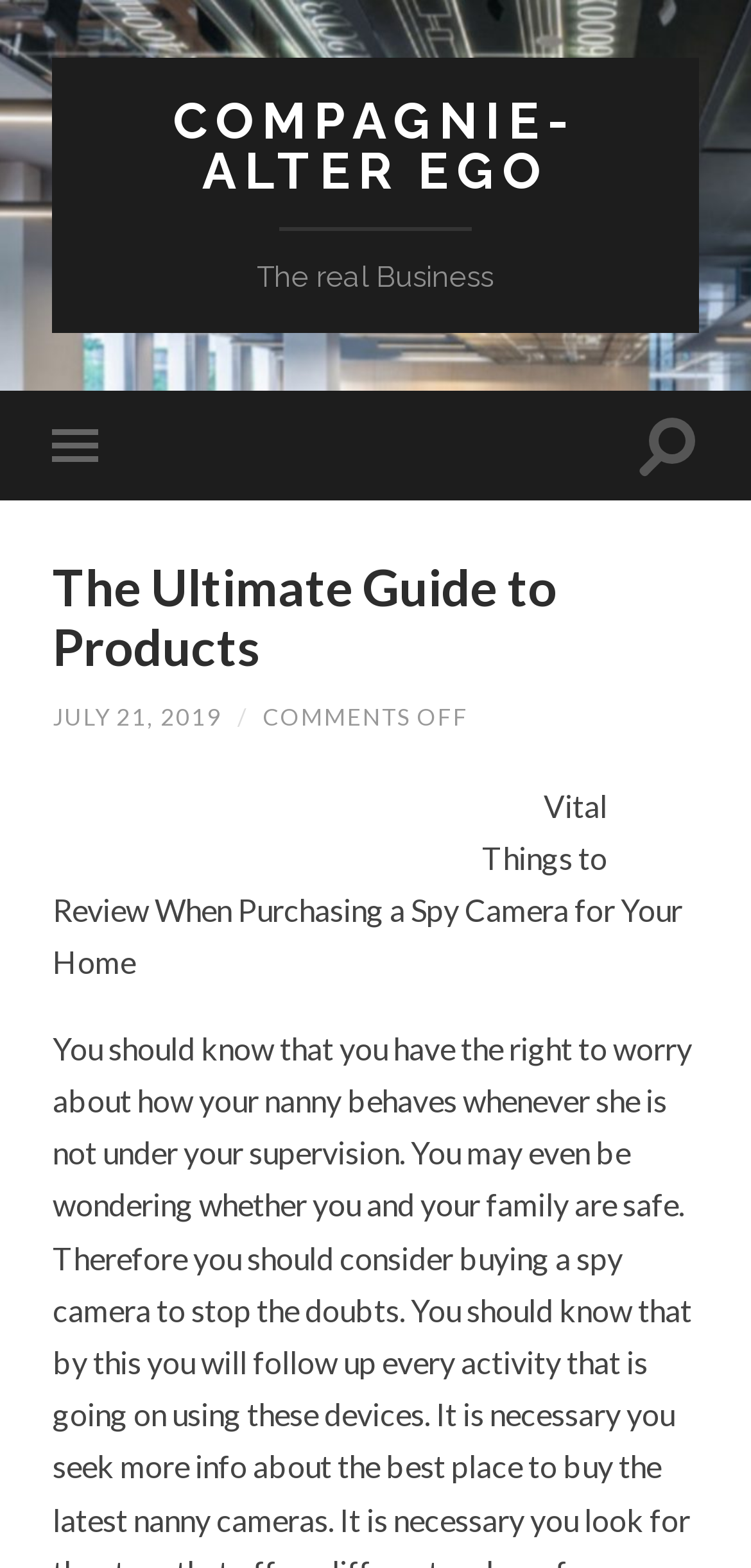Using the provided element description: "July 21, 2019", determine the bounding box coordinates of the corresponding UI element in the screenshot.

[0.07, 0.447, 0.296, 0.466]